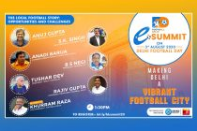Explain what is happening in the image with as much detail as possible.

The image promotes the "Football Delhi eSummit," held on August 29, 2020. The theme, "The Local Football Story: Opportunities & Challenges," emphasizes the aim of transforming Delhi into a vibrant football city. Featured speakers include Anuj Gupta, S.S. Singh, Anupama Raizada, B.S. Minto, Tushar Ray, Rajiv Gupta, and Khushiram Raza, each contributing their insights to the dialogue on local football development. The event highlights its significance in discussing opportunities within the sport, showcasing a commitment to nurturing football culture in Delhi.